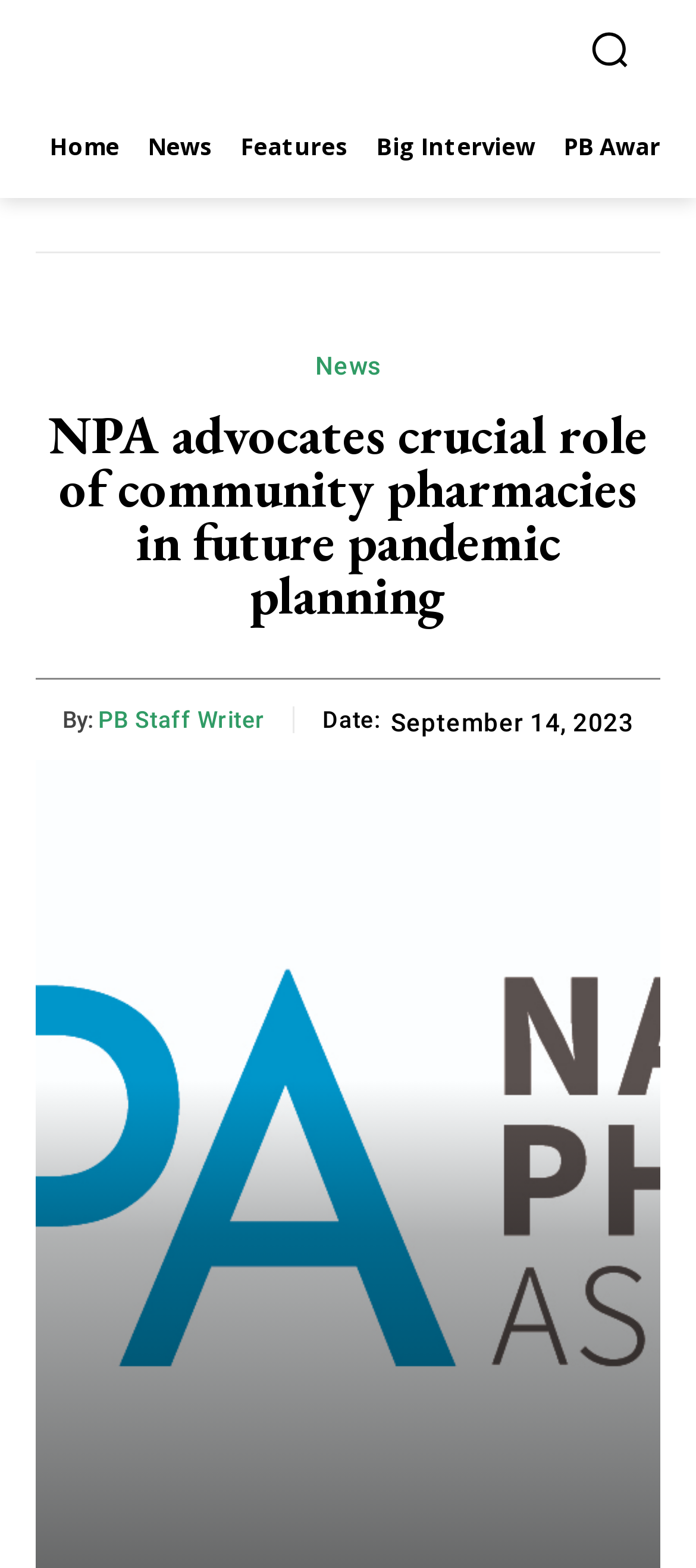Please give a concise answer to this question using a single word or phrase: 
What is the category of the article?

News